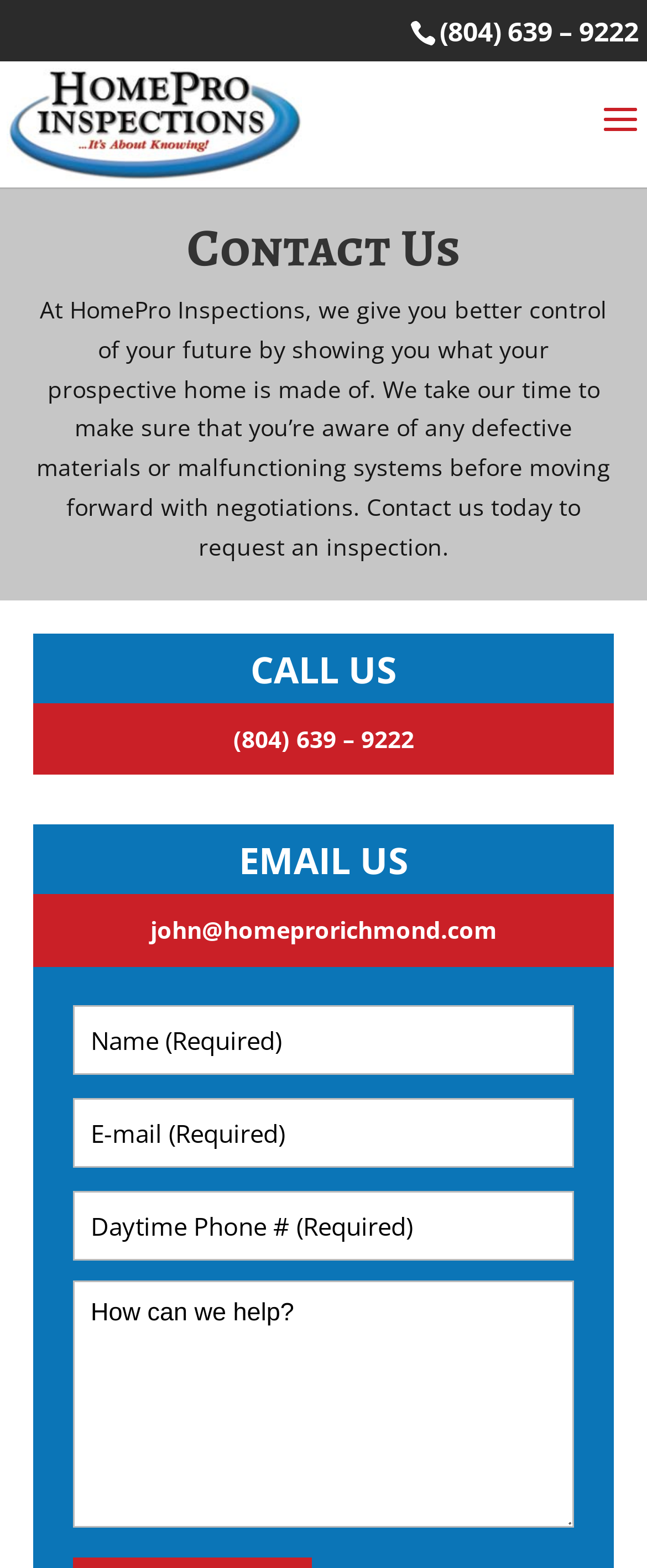Generate a thorough explanation of the webpage's elements.

The webpage is a contact page for HomePro Inspections. At the top, there is a logo image of HomePro Inspections, accompanied by a link with the same name. Below the logo, there is a heading that reads "Contact Us". 

To the right of the logo, there is a phone number "(804) 639 – 9222" displayed as a link. Below the phone number, there is a paragraph of text that describes the services provided by HomePro Inspections, emphasizing their thorough home inspections to help clients make informed decisions.

Underneath the paragraph, there are three sections: "CALL US", "EMAIL US", and a contact form. The "CALL US" section displays the same phone number as before, while the "EMAIL US" section displays an email address "john@homeprorichmond.com" as a link. 

The contact form is located below the "EMAIL US" section and consists of four textboxes: "Name (Required)", "E-mail (Required)", "Daytime Phone # (Required)", and "How can we help?" (which is not required).